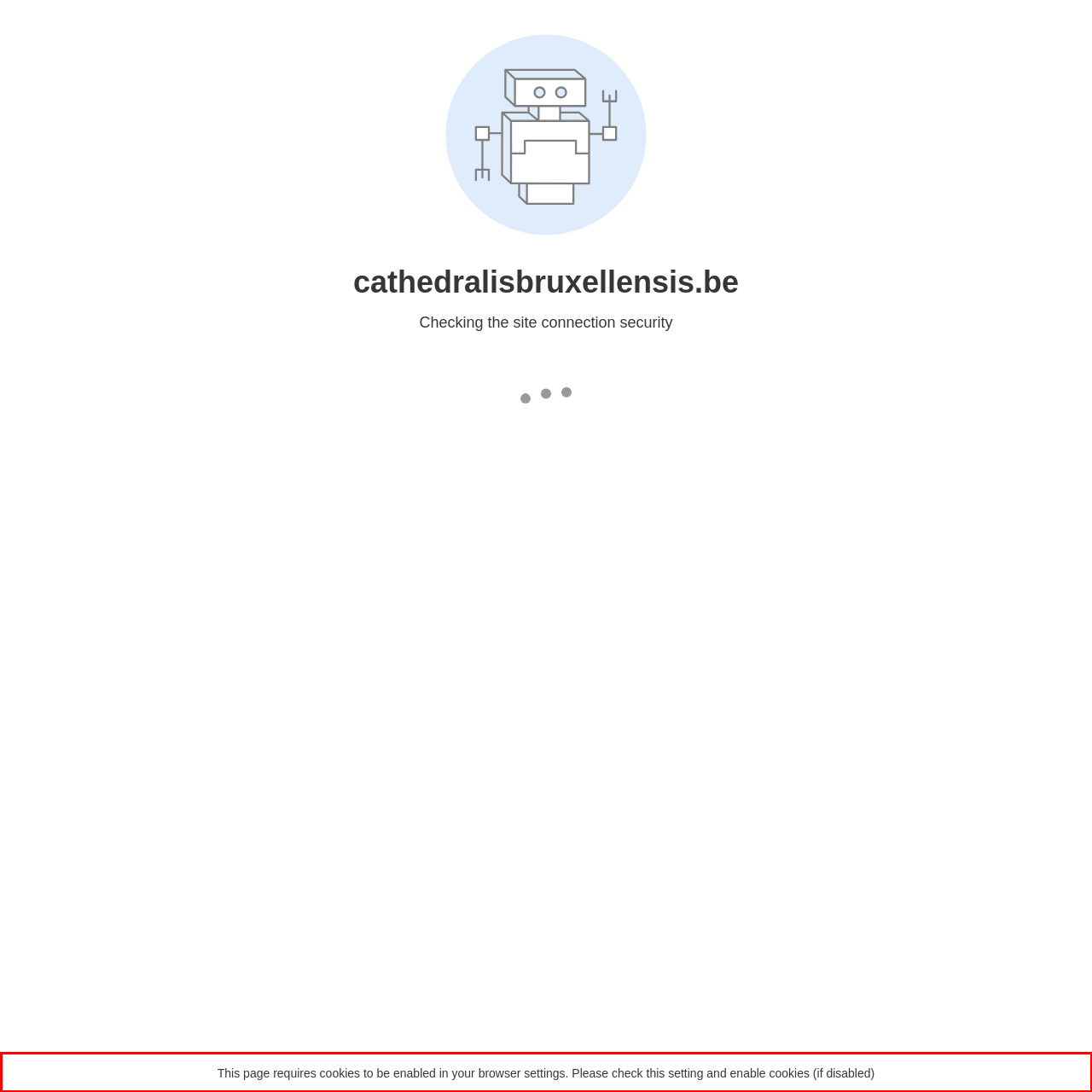Given the screenshot of the webpage, identify the red bounding box, and recognize the text content inside that red bounding box.

This page requires cookies to be enabled in your browser settings. Please check this setting and enable cookies (if disabled)